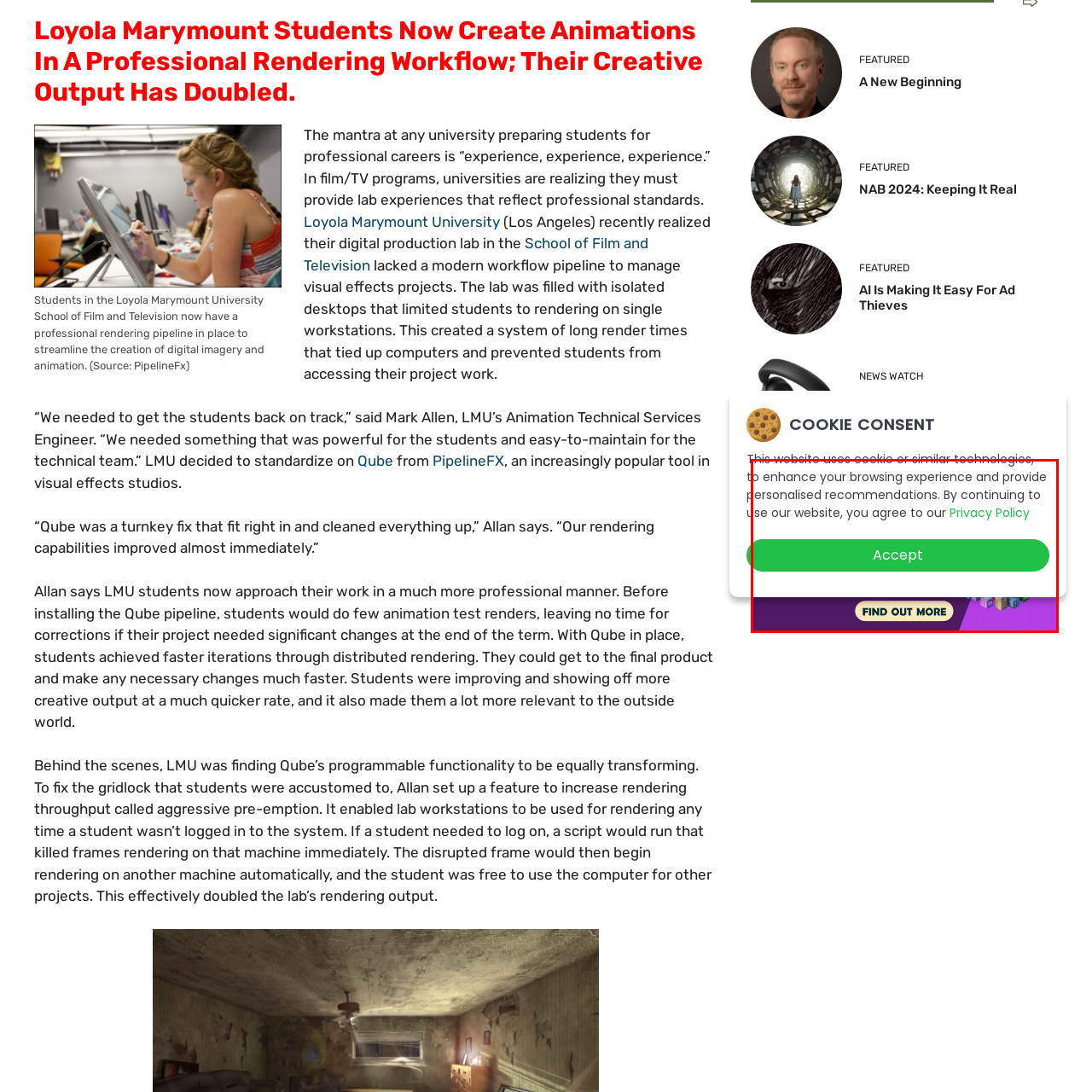Examine the image within the red boundary and respond with a single word or phrase to the question:
How many interactive buttons are below the message?

Two